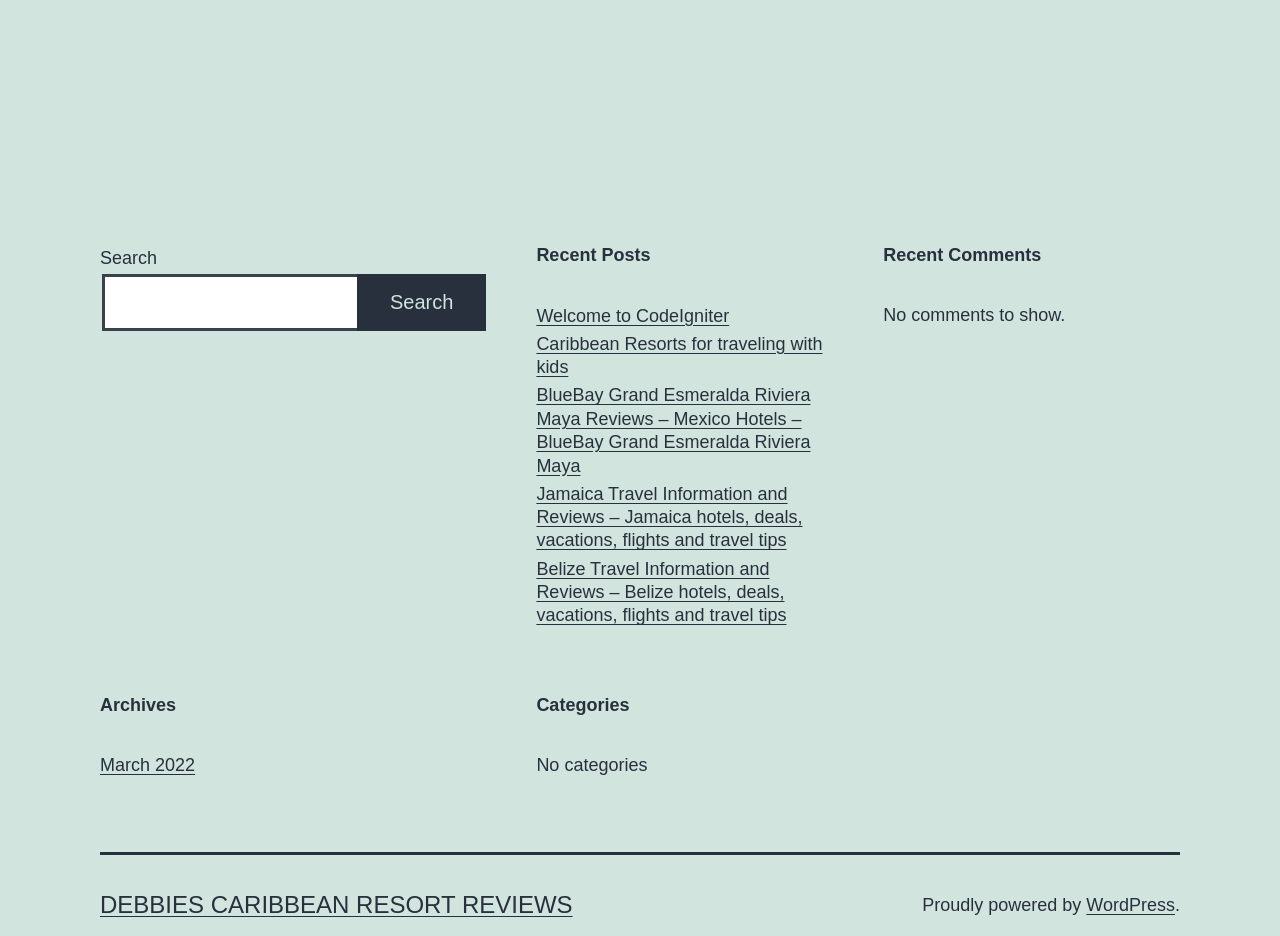Refer to the screenshot and give an in-depth answer to this question: What is the purpose of the search box?

The search box is located at the top of the webpage, and it has a button with the text 'Search'. This suggests that the purpose of the search box is to allow users to search for specific content on the webpage.